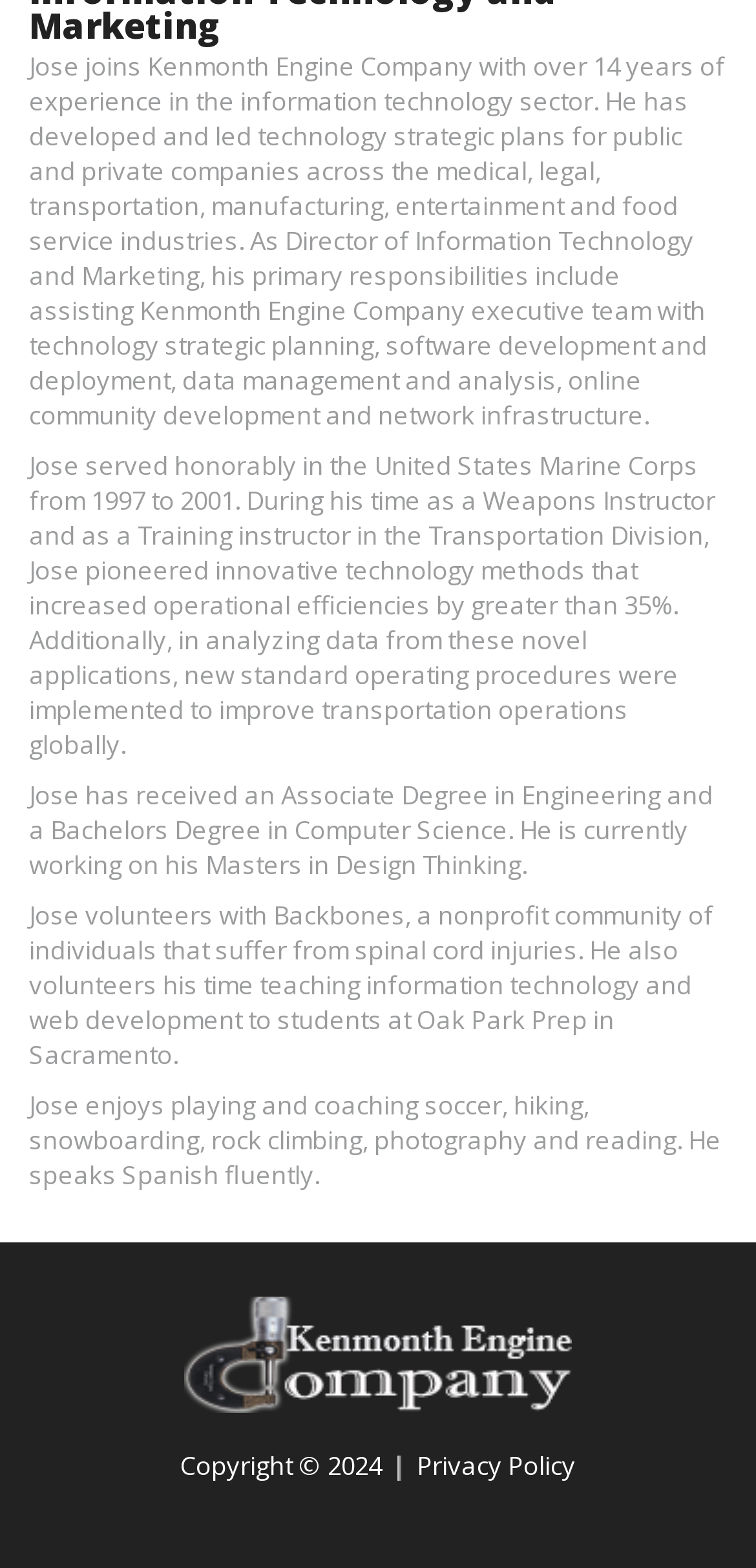Please reply to the following question using a single word or phrase: 
How many years of experience does Jose have?

over 14 years